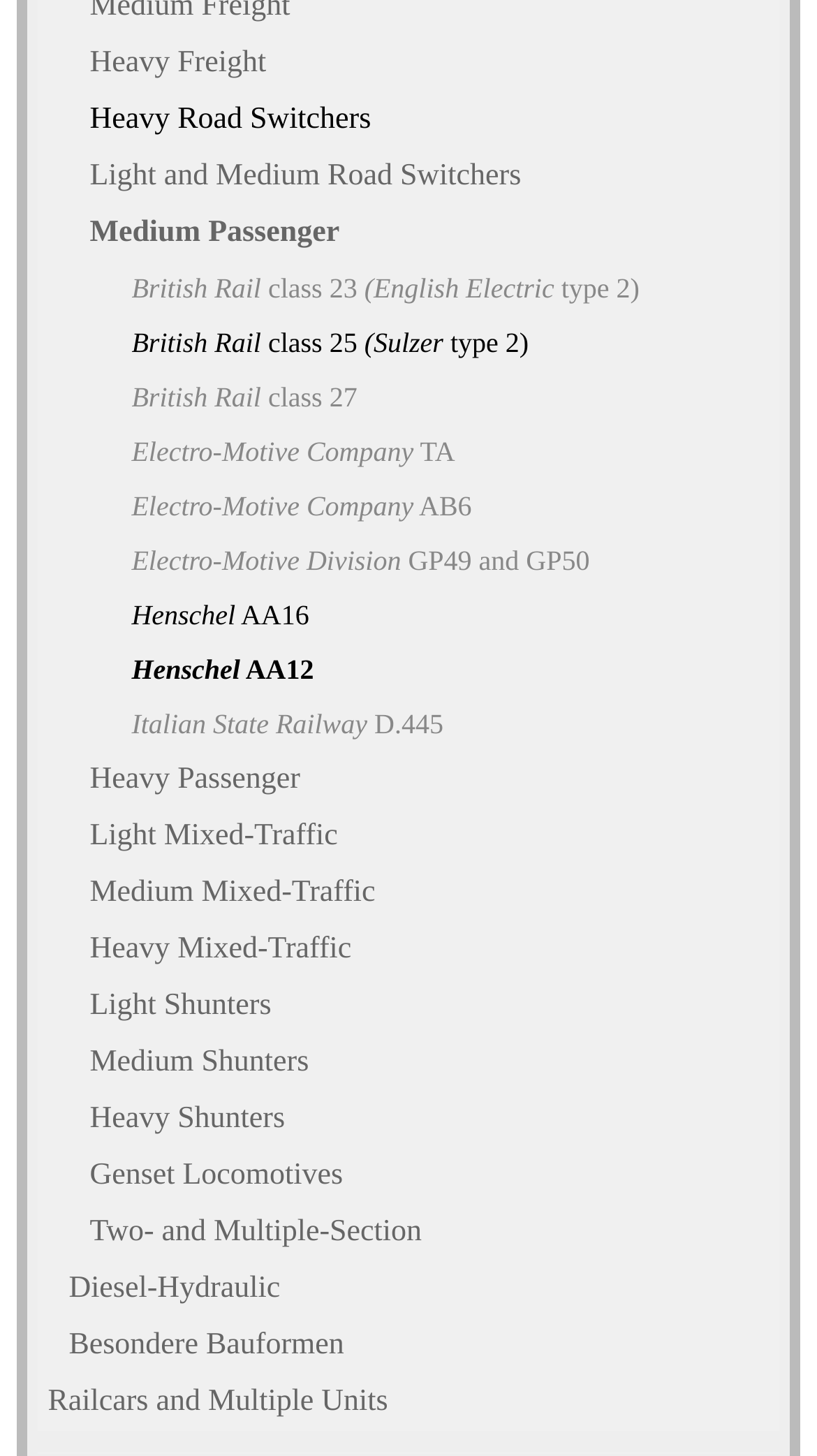Find the bounding box of the web element that fits this description: "Heavy Road Switchers".

[0.097, 0.063, 0.954, 0.102]